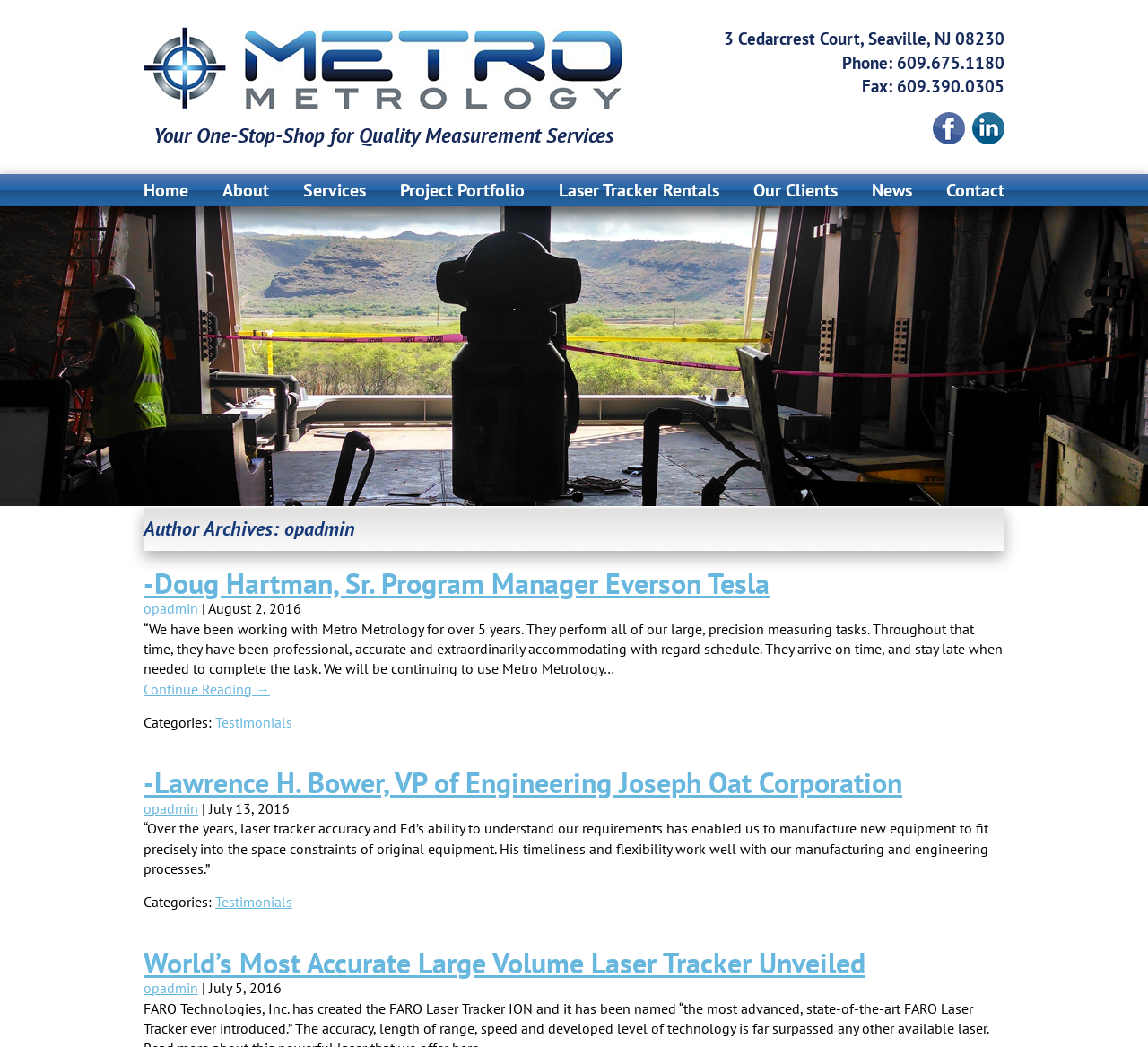Answer this question using a single word or a brief phrase:
How many articles are on this page?

3